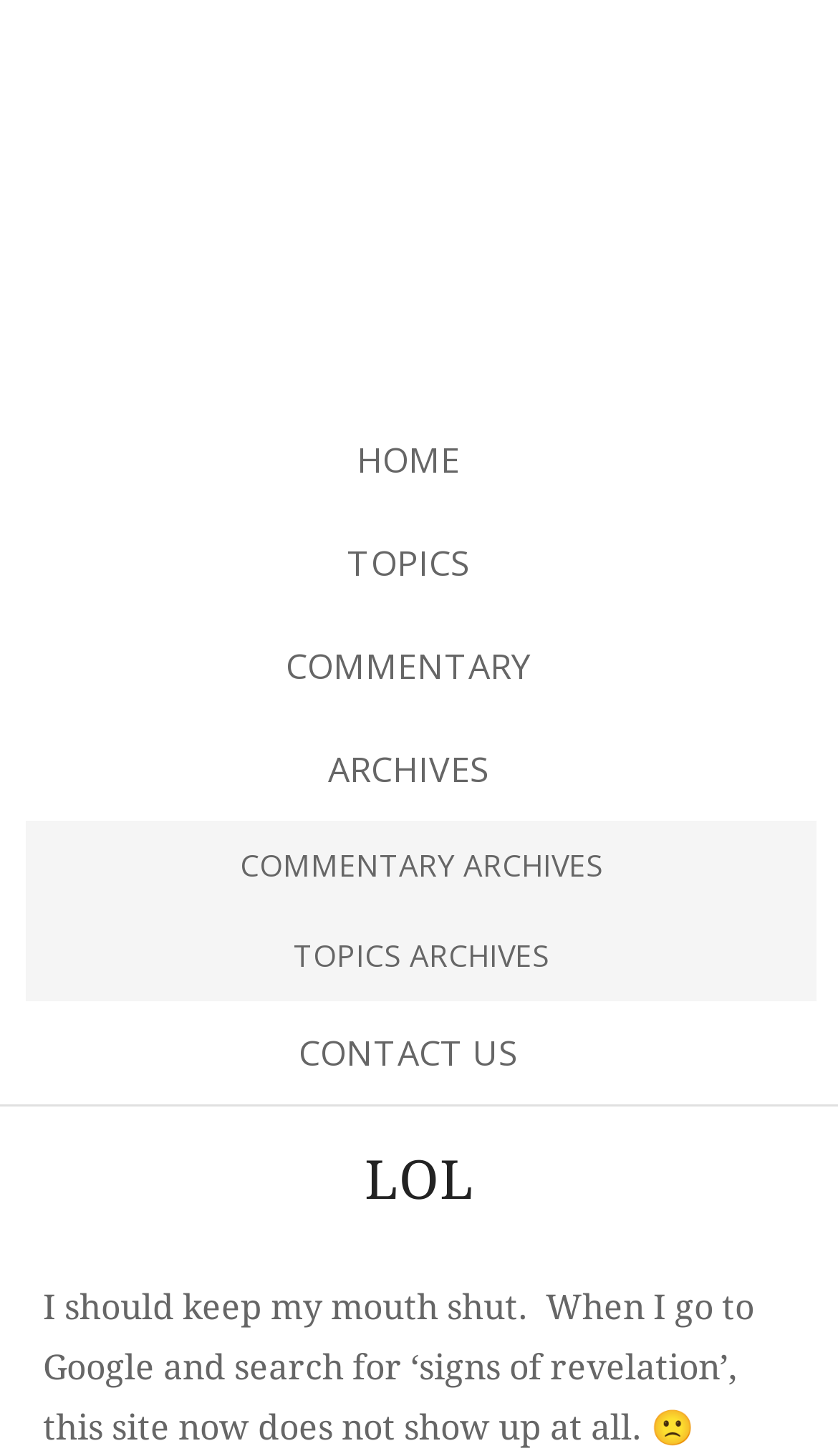Identify the bounding box coordinates for the region to click in order to carry out this instruction: "view the 'Signs of Revelation' page". Provide the coordinates using four float numbers between 0 and 1, formatted as [left, top, right, bottom].

[0.051, 0.273, 0.656, 0.314]